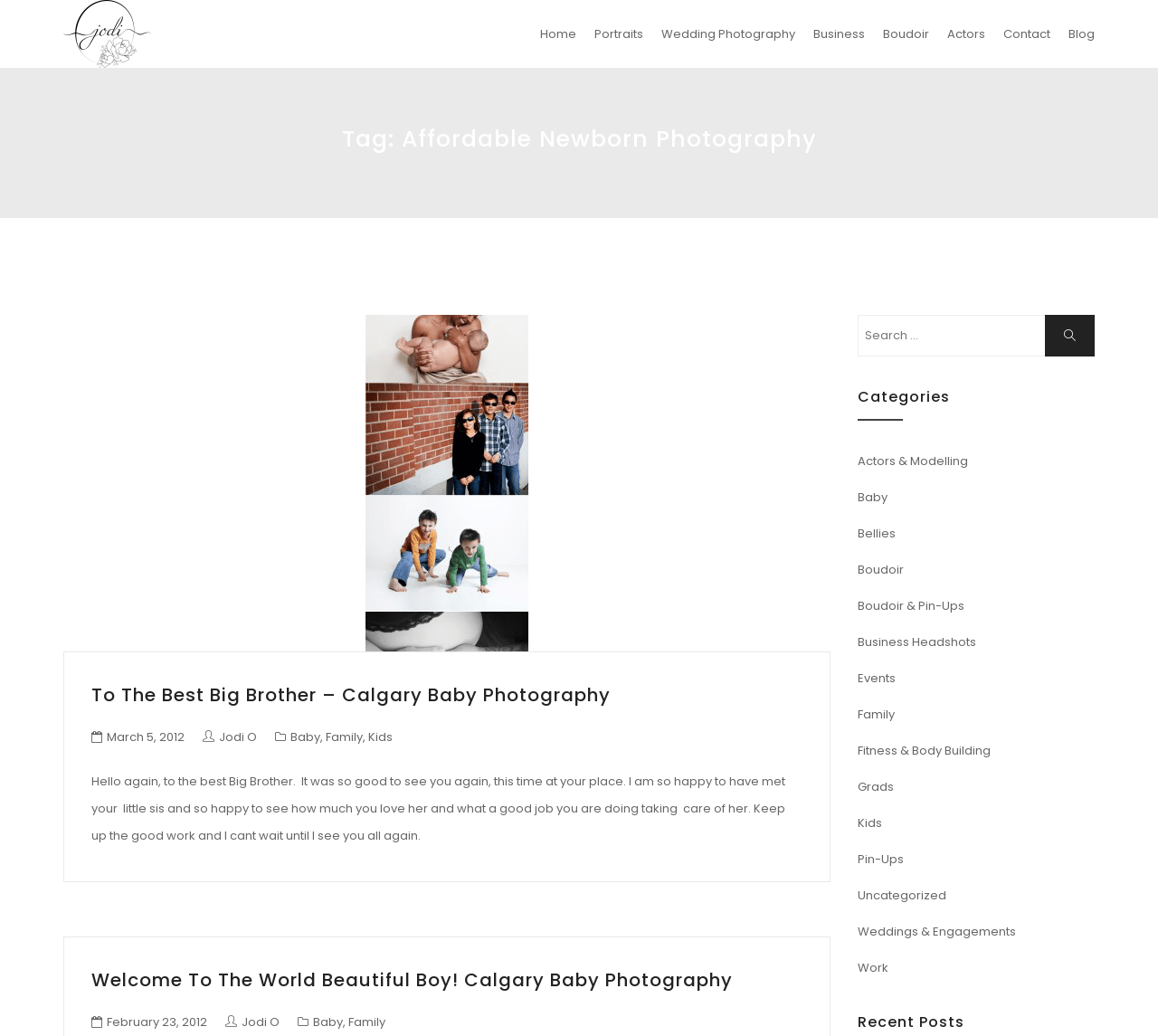Identify the bounding box coordinates of the region that needs to be clicked to carry out this instruction: "Browse 'Baby' category". Provide these coordinates as four float numbers ranging from 0 to 1, i.e., [left, top, right, bottom].

[0.74, 0.472, 0.766, 0.488]